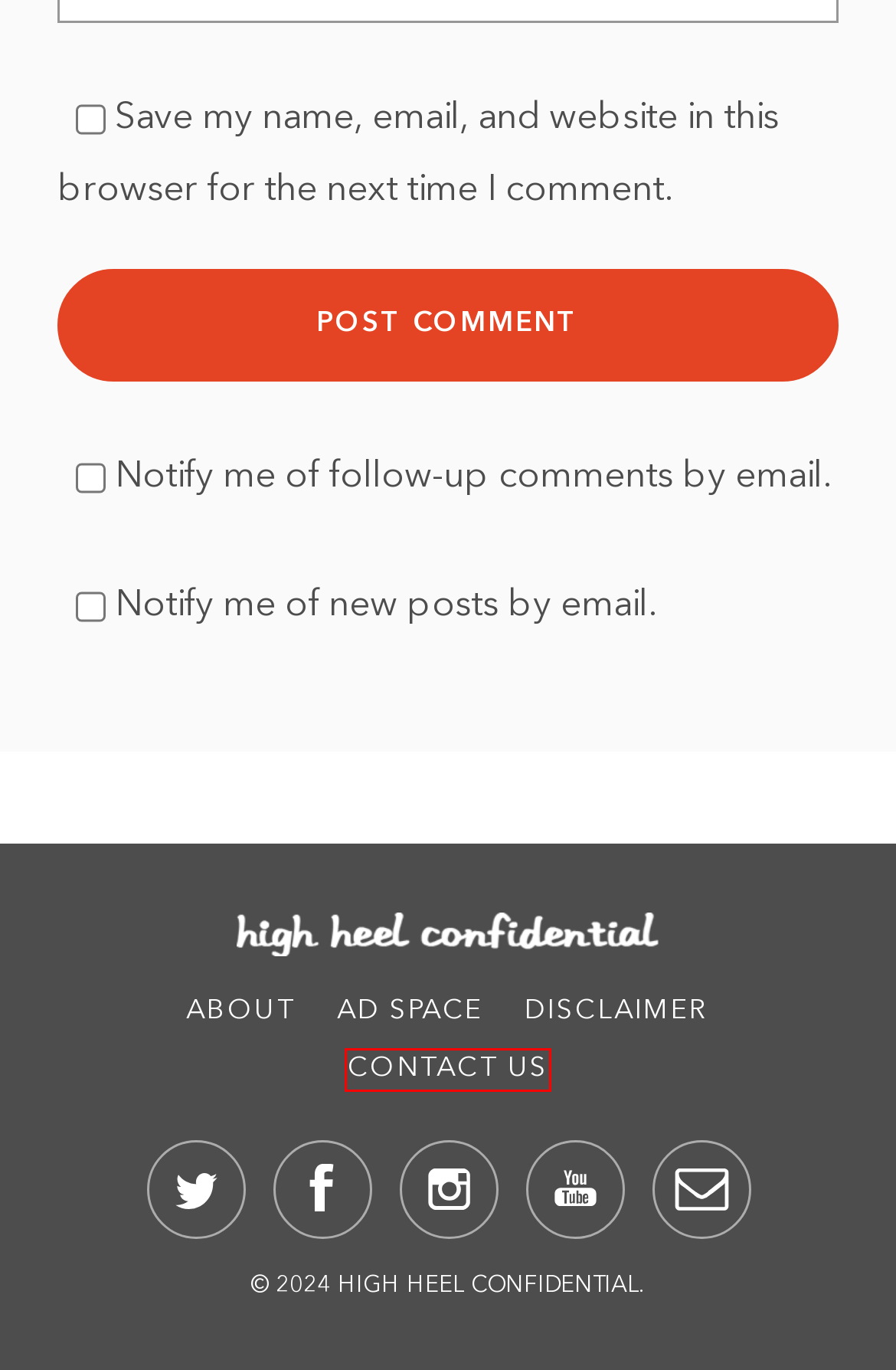Given a screenshot of a webpage with a red bounding box around a UI element, please identify the most appropriate webpage description that matches the new webpage after you click on the element. Here are the candidates:
A. Shop
B. About
C. Disclaimer
D. Corto Moltedo
E. In Drzya
F. Sonam Kapoor
G. Ad Space
H. Contact Us

H